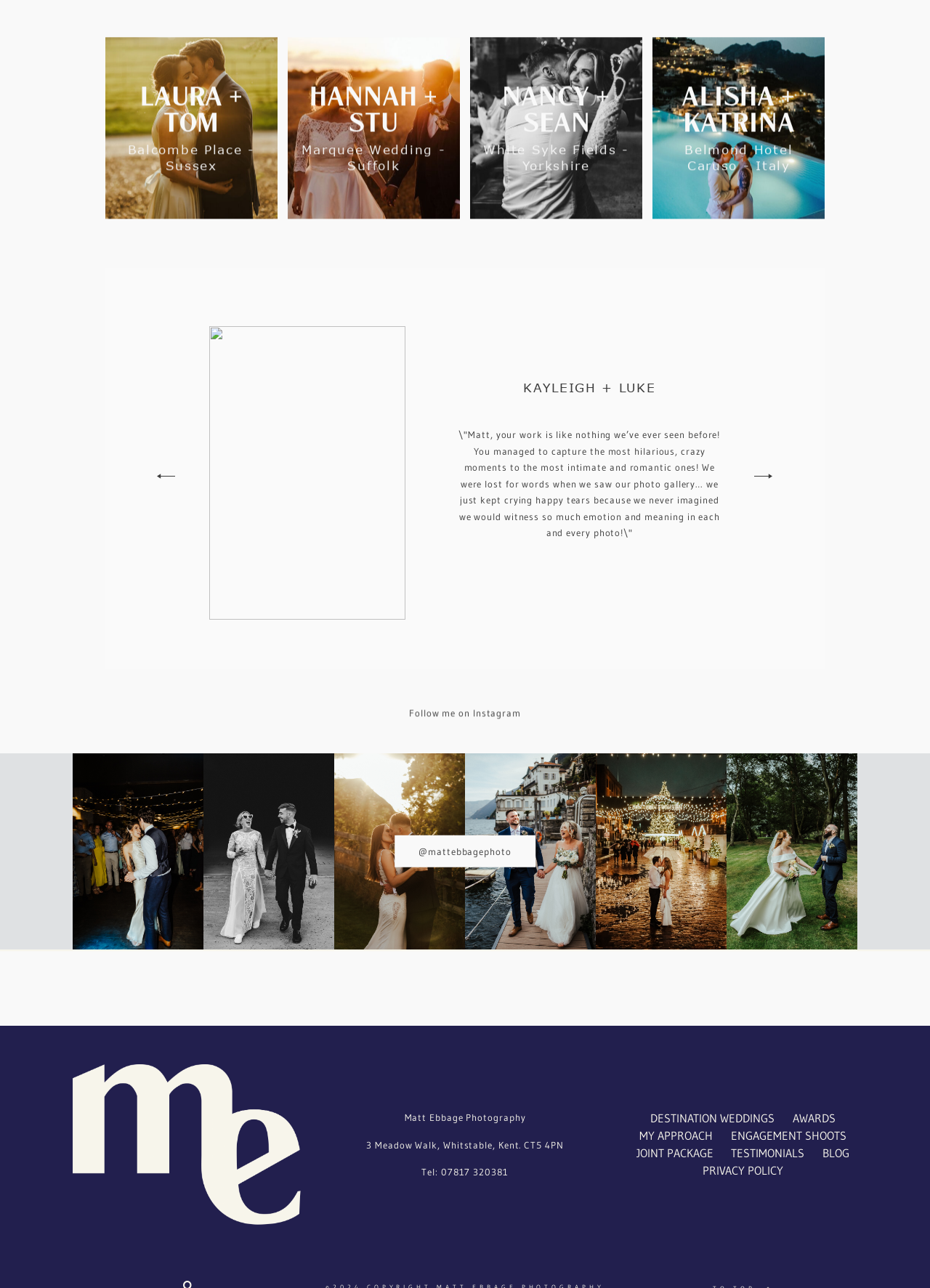Point out the bounding box coordinates of the section to click in order to follow this instruction: "Click on the 'DESTINATION WEDDINGS' link".

[0.699, 0.862, 0.833, 0.874]